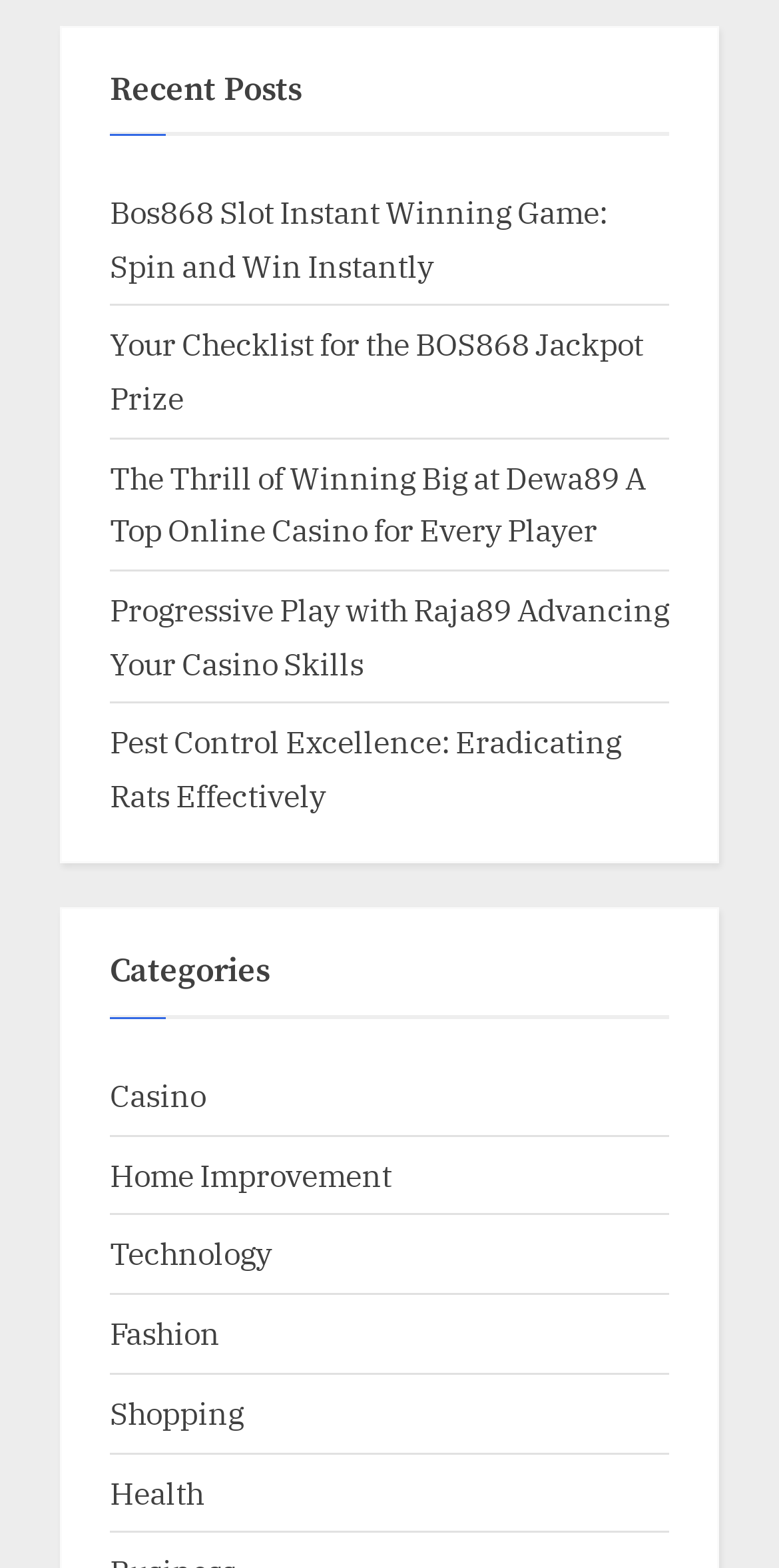Identify the bounding box coordinates for the element you need to click to achieve the following task: "Click the BUSINESS link". Provide the bounding box coordinates as four float numbers between 0 and 1, in the form [left, top, right, bottom].

None